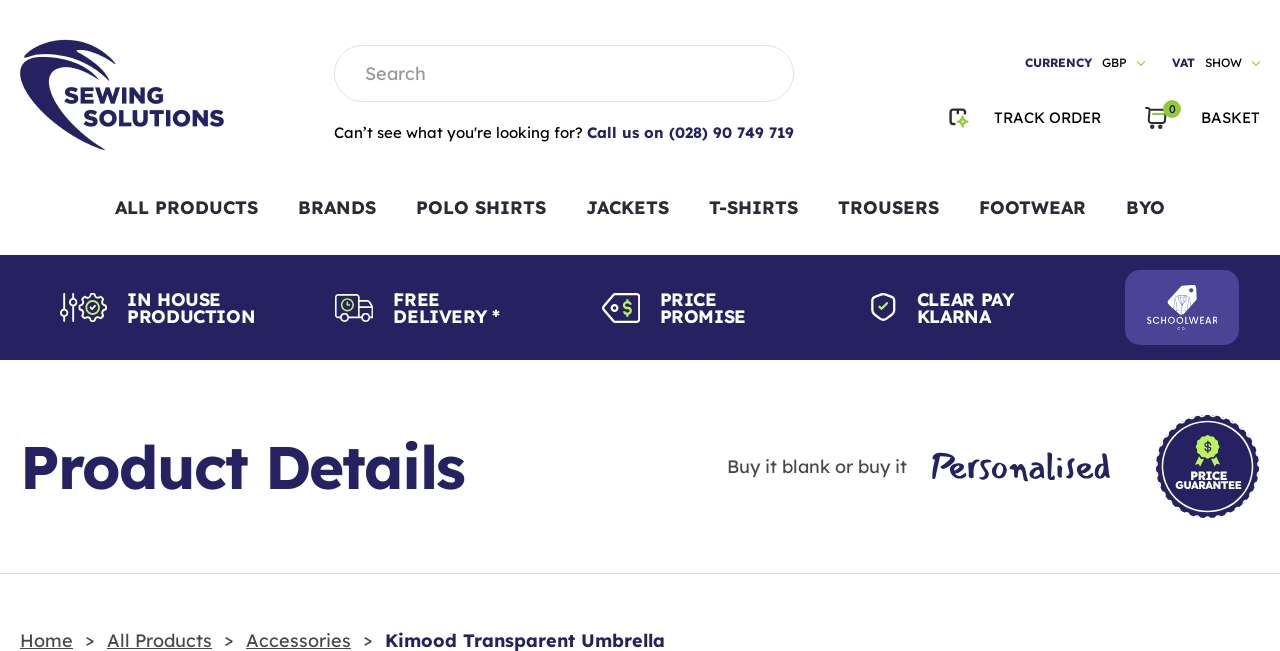What is the current number of items in the basket?
Could you answer the question in a detailed manner, providing as much information as possible?

The number of items in the basket can be found on the top right corner of the webpage, next to the 'Basket' text. It currently shows '0 items'.